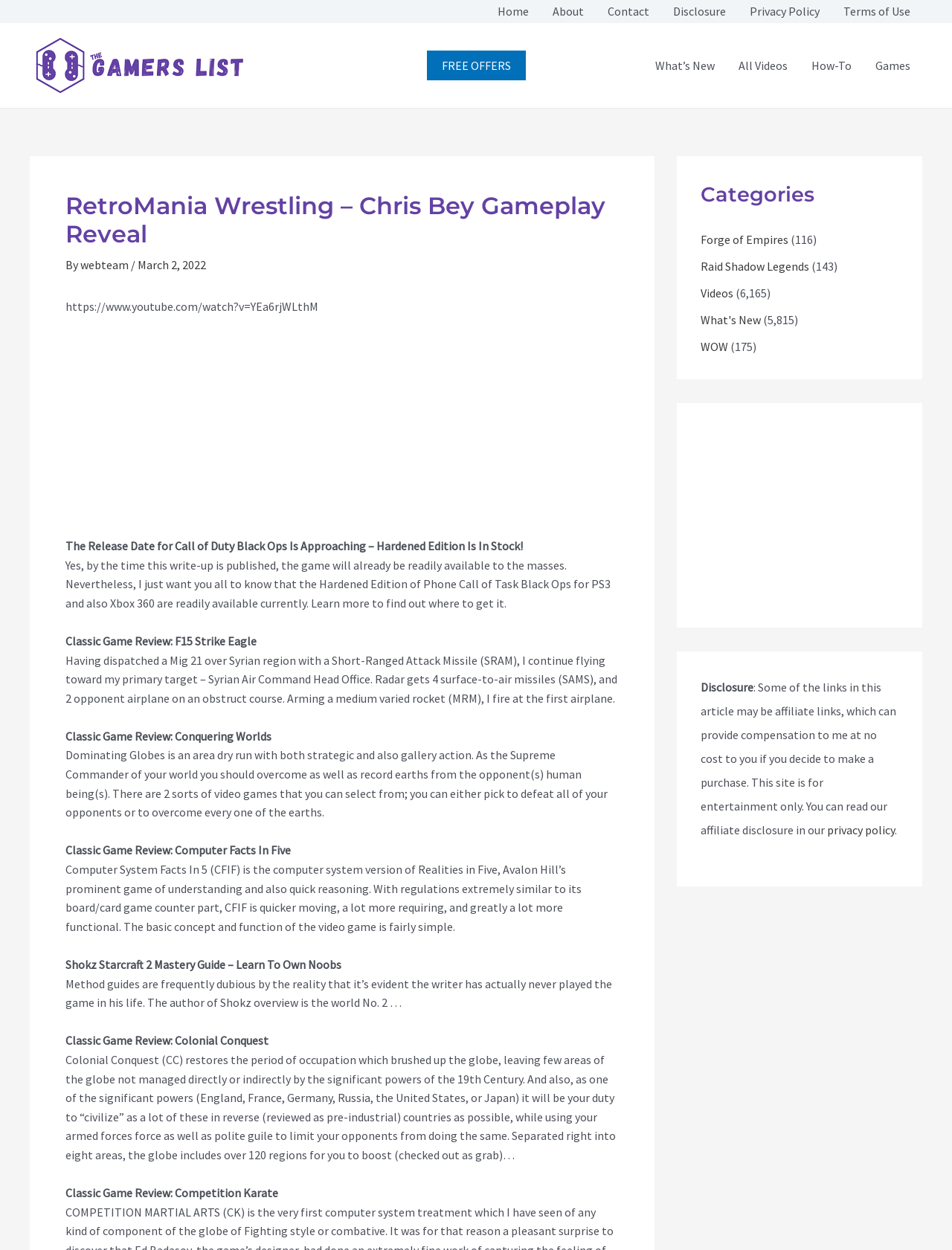Identify and provide the text of the main header on the webpage.

RetroMania Wrestling – Chris Bey Gameplay Reveal